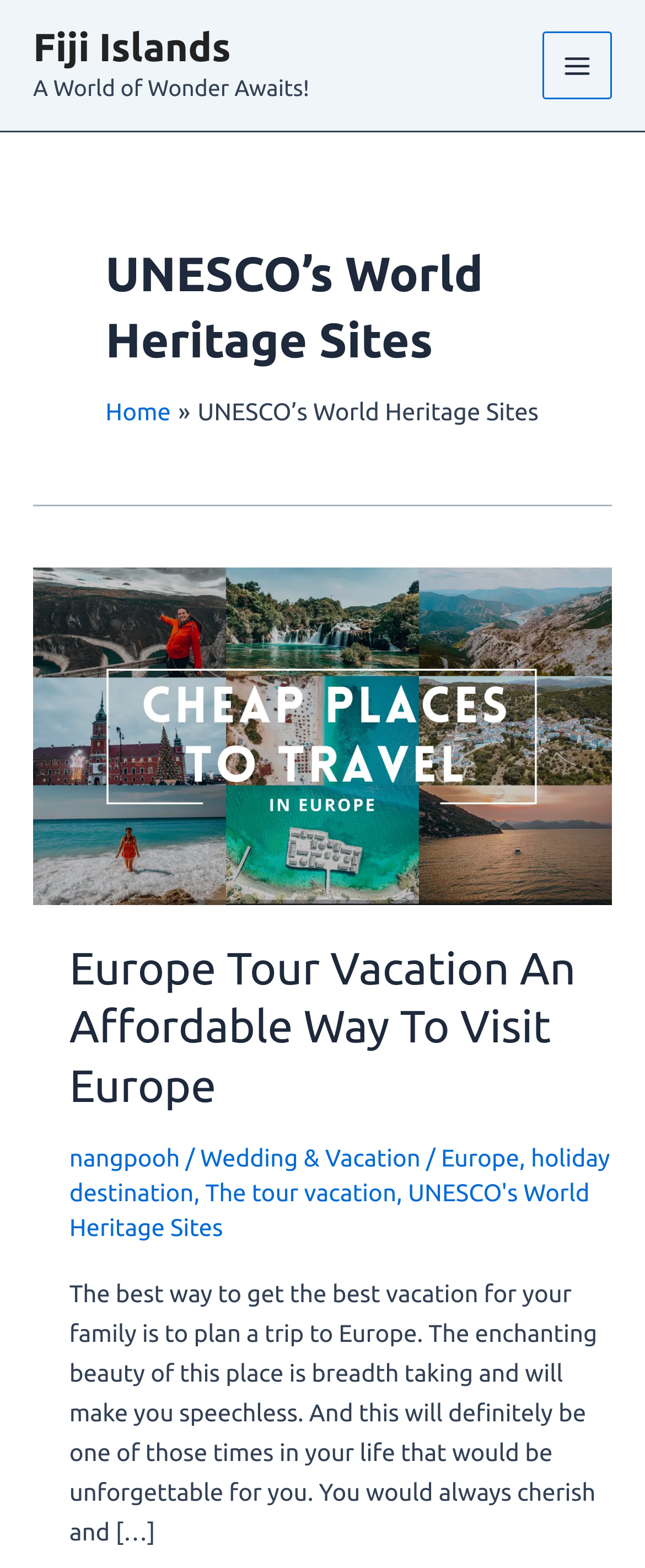Extract the bounding box coordinates for the UI element described by the text: "nangpooh". The coordinates should be in the form of [left, top, right, bottom] with values between 0 and 1.

[0.107, 0.729, 0.288, 0.747]